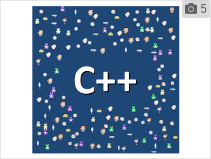What is the purpose of the imagery?
Carefully examine the image and provide a detailed answer to the question.

The caption suggests that the imagery is likely linked to a course or specialization in C++ programming, indicating opportunities for learners to develop their skills in this versatile programming language, which implies that the purpose of the imagery is to indicate opportunities for learners.